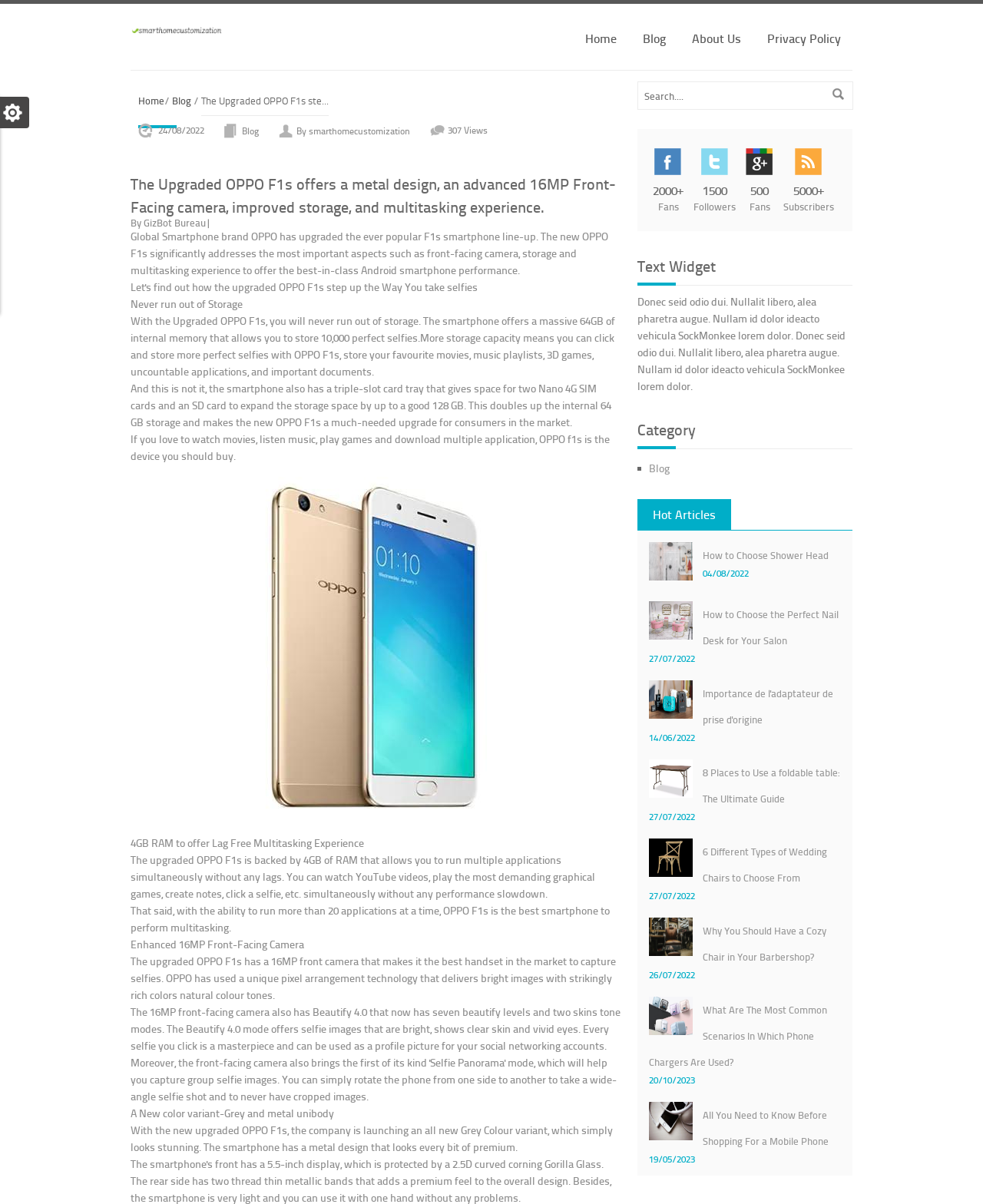Locate the bounding box coordinates of the item that should be clicked to fulfill the instruction: "Read the article 'The Upgraded OPPO F1s steps up the Way you take selfies'".

[0.133, 0.075, 0.875, 0.107]